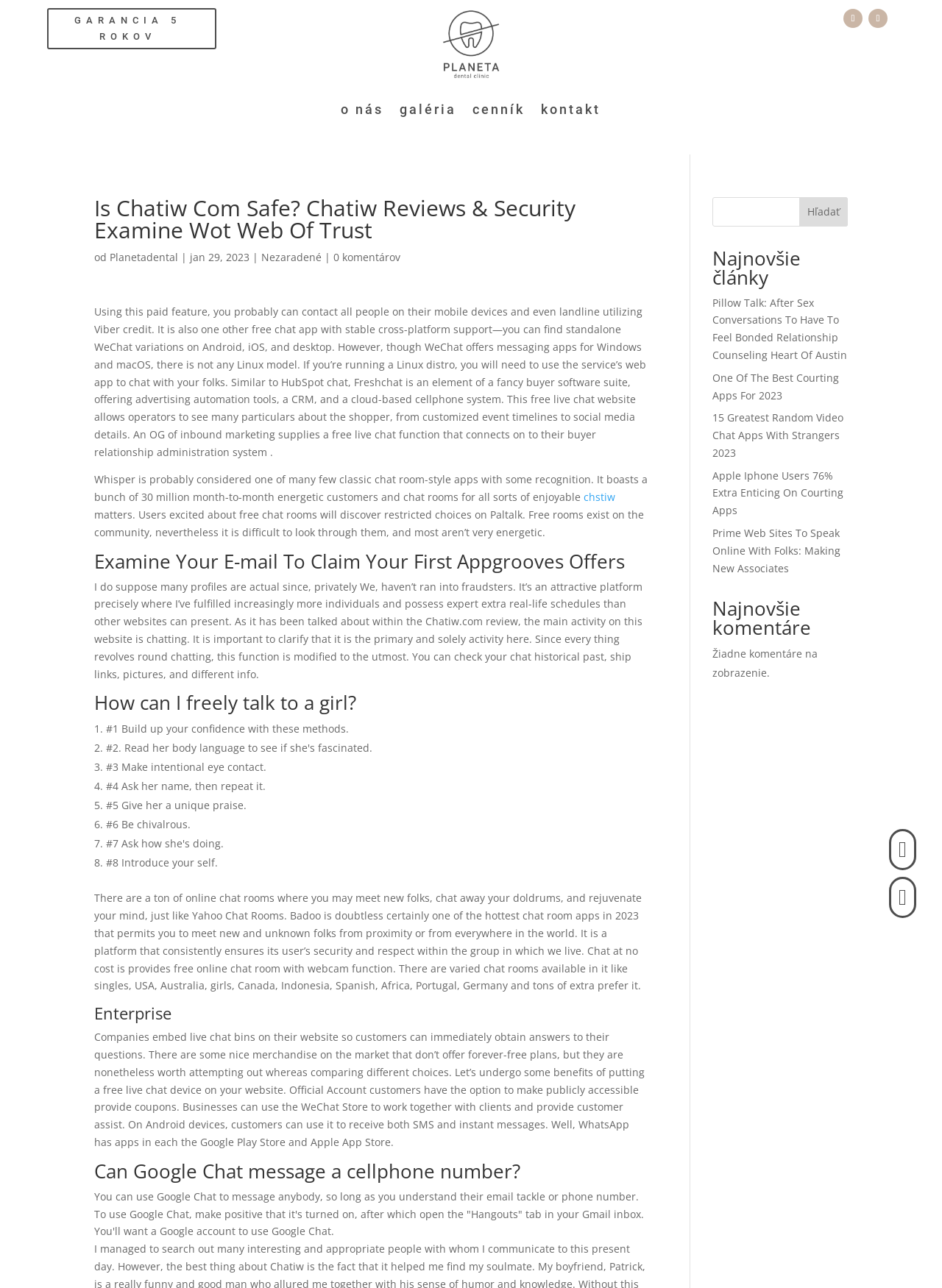Respond to the question below with a single word or phrase:
How many monthly active users does Whisper have?

30 million